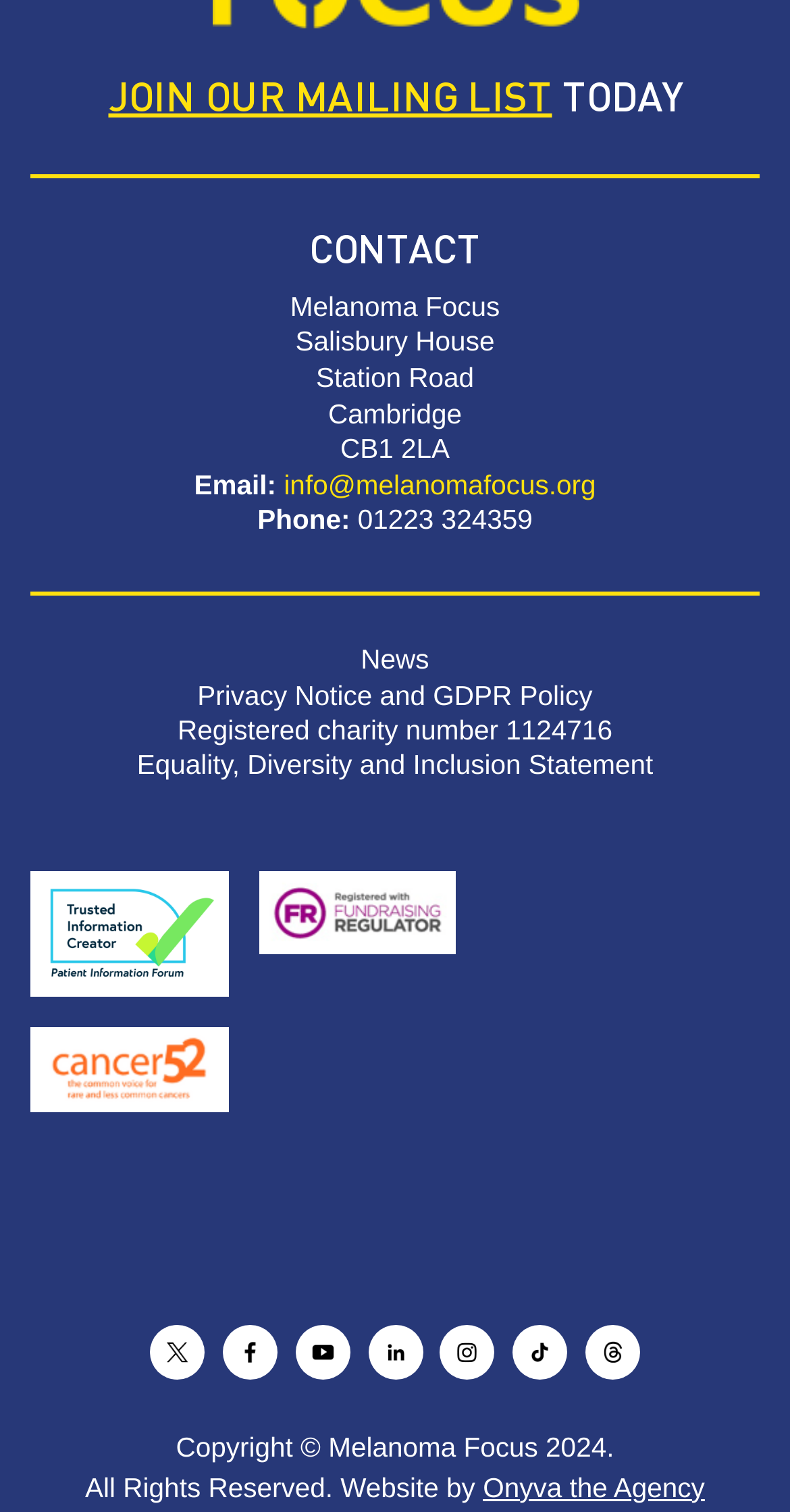Based on the image, provide a detailed response to the question:
How many social media links are there at the bottom of the webpage?

There are 7 social media links at the bottom of the webpage, including Twitter, Facebook, YouTube, LinkedIn, Instagram, TikTok, and Threads.